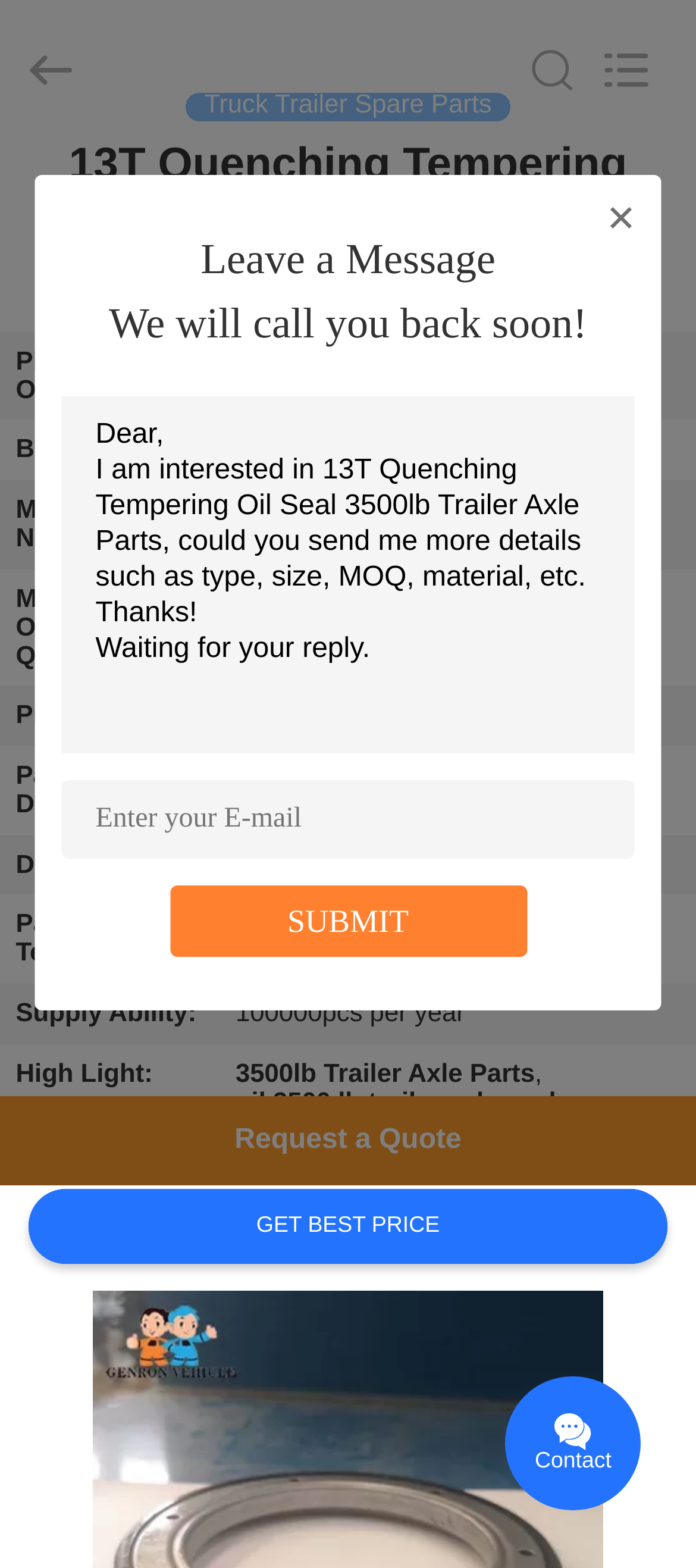Reply to the question below using a single word or brief phrase:
What is the function of the 'GET BEST PRICE' button?

To get the best price